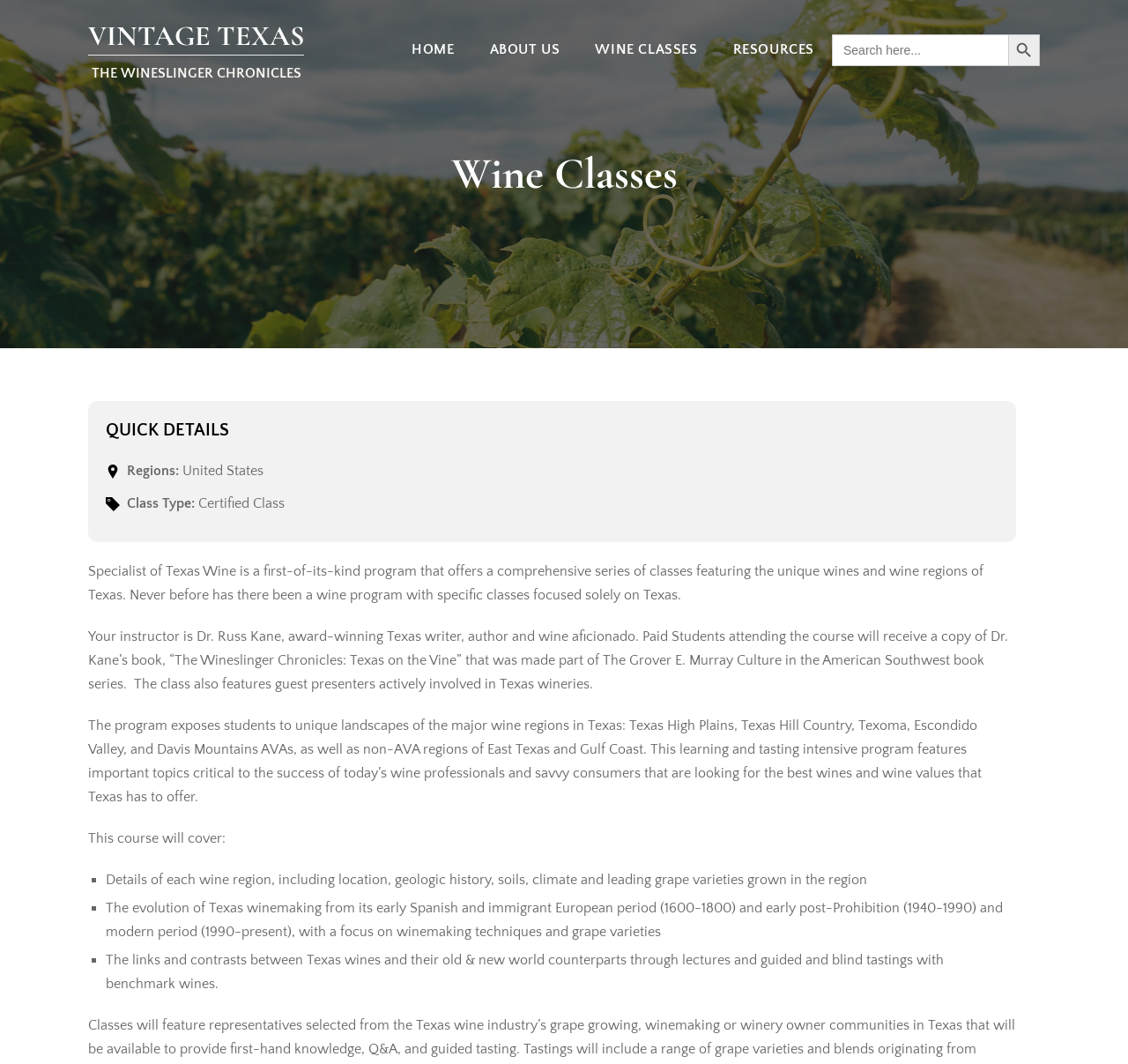Predict the bounding box coordinates of the UI element that matches this description: "Search Button". The coordinates should be in the format [left, top, right, bottom] with each value between 0 and 1.

[0.894, 0.032, 0.922, 0.062]